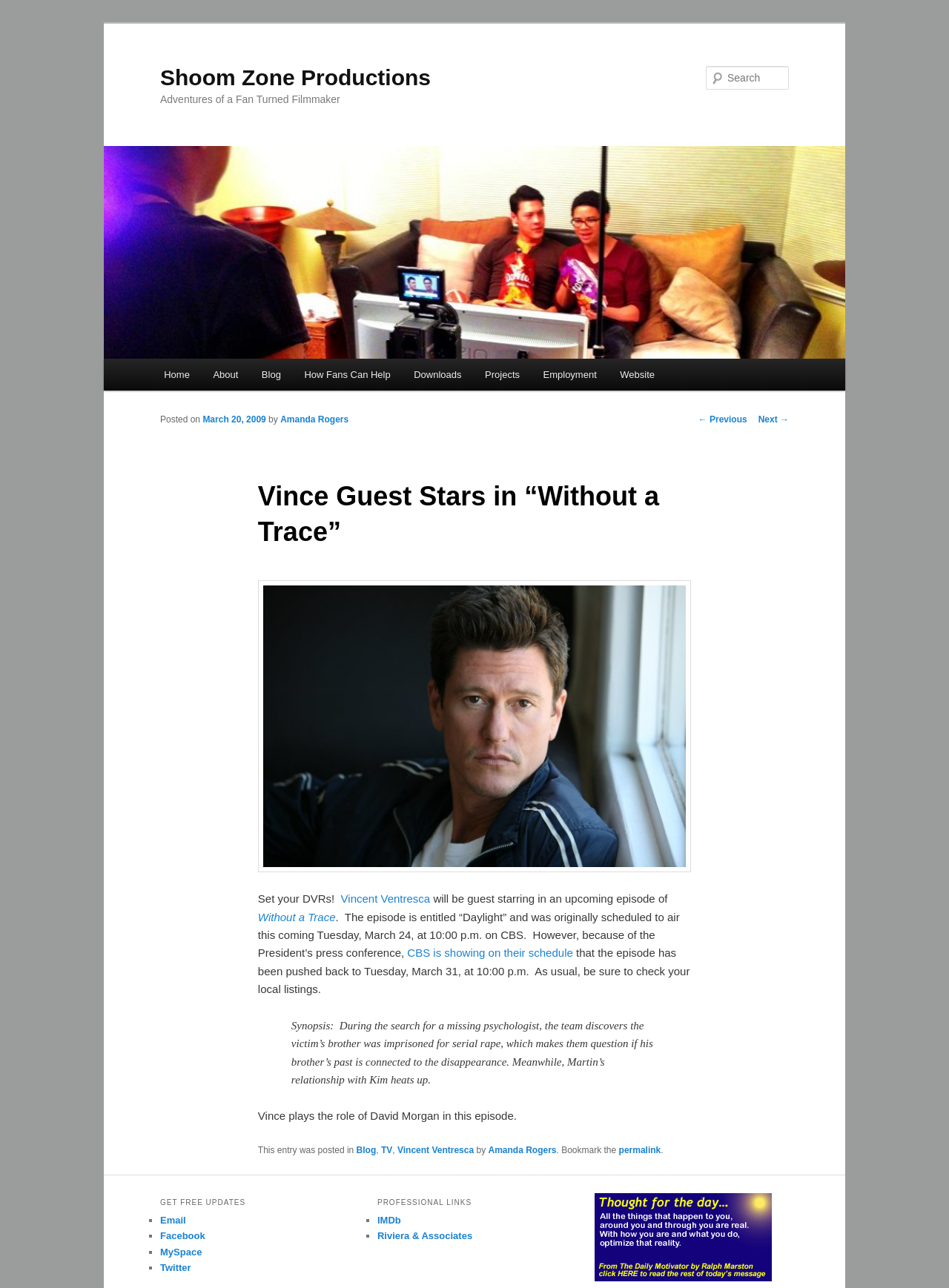Please give the bounding box coordinates of the area that should be clicked to fulfill the following instruction: "read about can chickens eat mushrooms". The coordinates should be in the format of four float numbers from 0 to 1, i.e., [left, top, right, bottom].

None